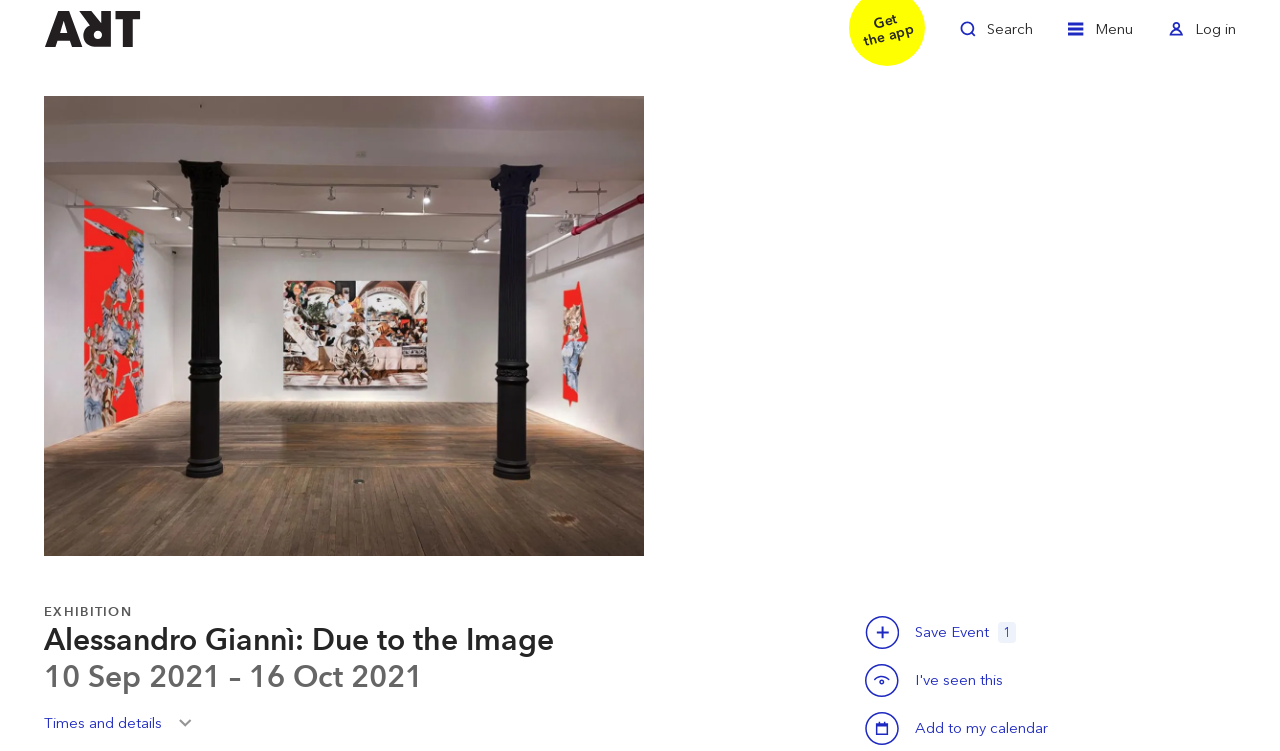Give a short answer to this question using one word or a phrase:
What is the function of the 'Toggle Search' link?

To toggle search